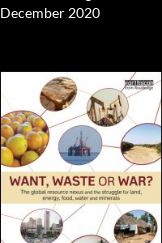Answer the question using only a single word or phrase: 
What are the vital resources mentioned in the caption?

land, energy, food, water, and minerals